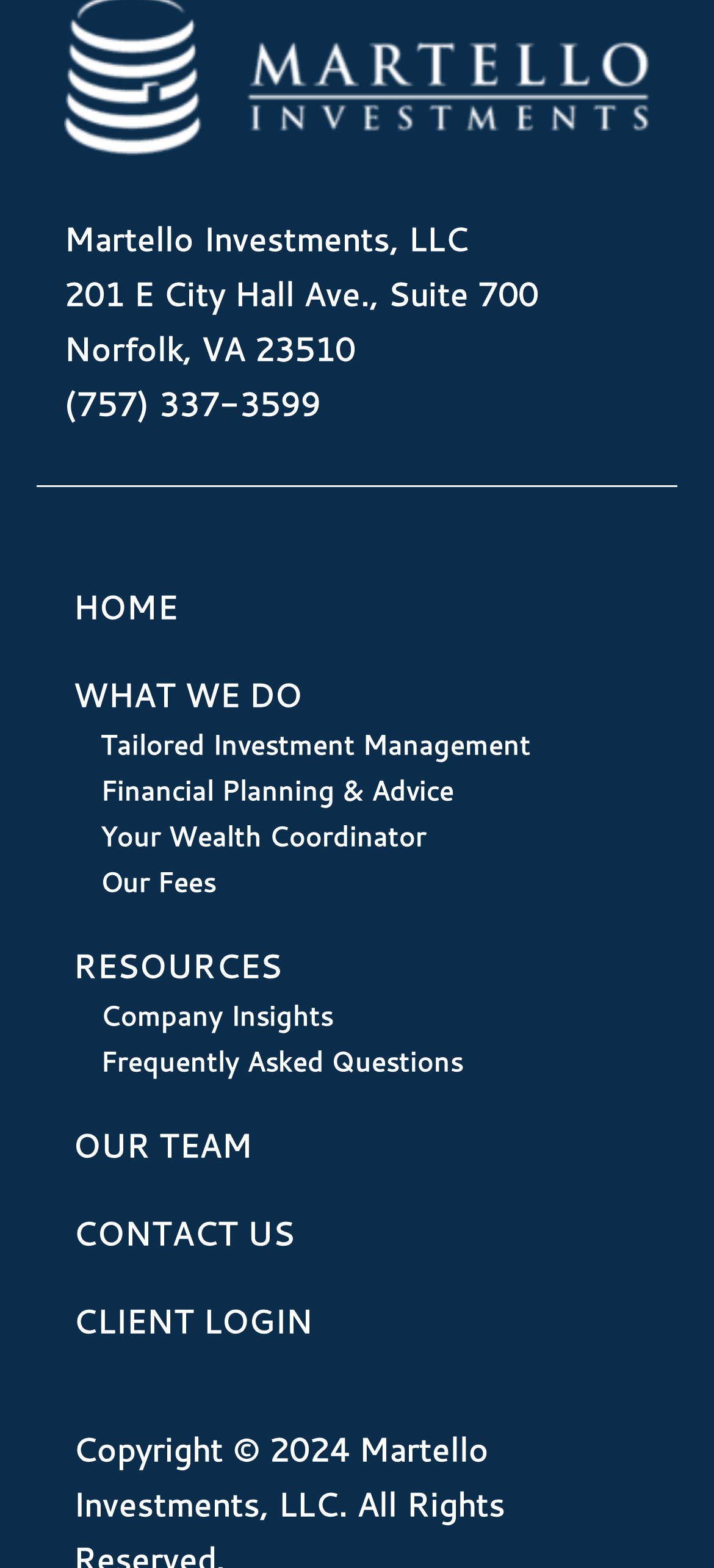Locate the bounding box coordinates of the clickable area needed to fulfill the instruction: "go to home page".

[0.103, 0.373, 0.249, 0.401]